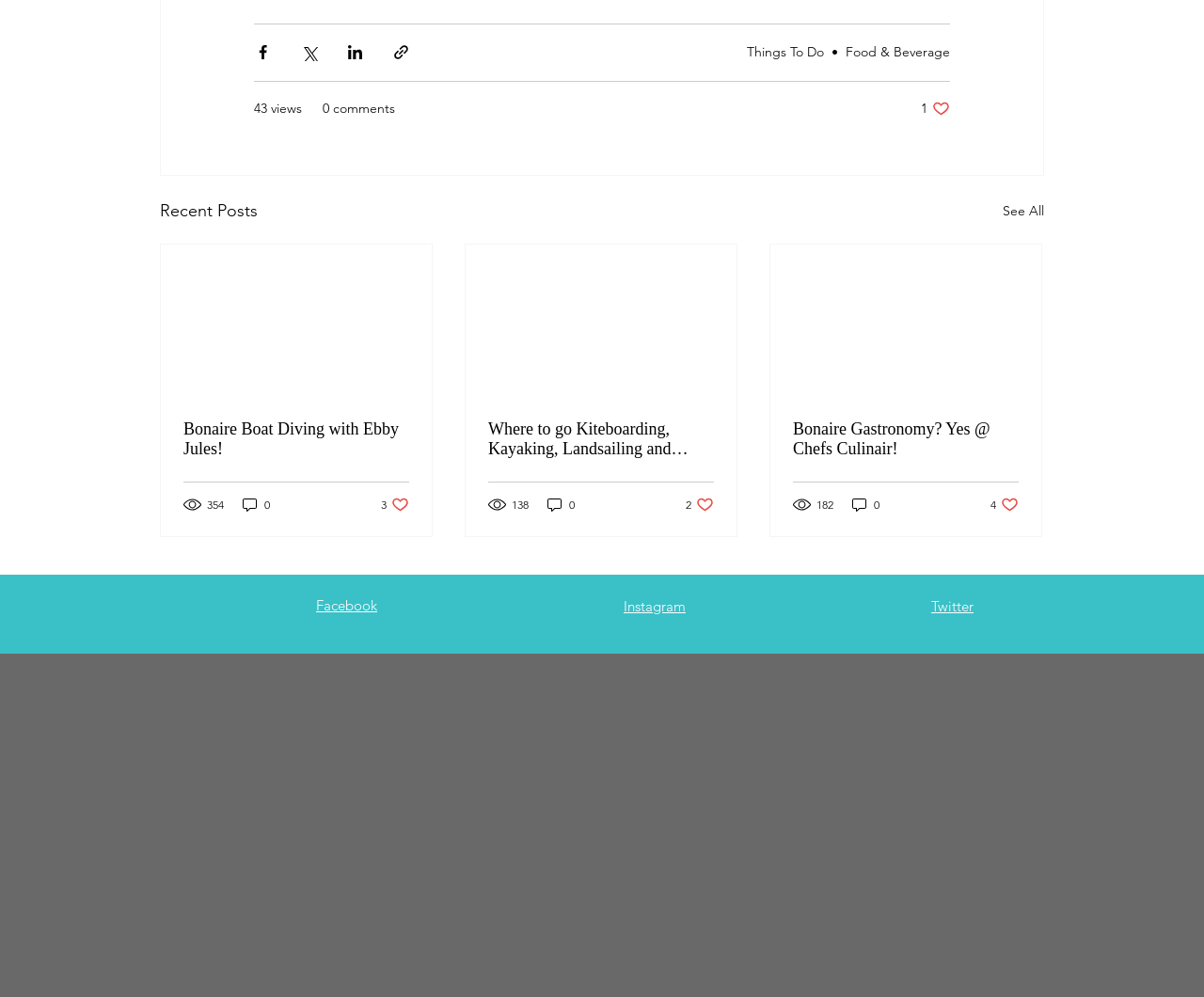Locate the bounding box coordinates of the clickable area needed to fulfill the instruction: "View post".

[0.134, 0.245, 0.359, 0.398]